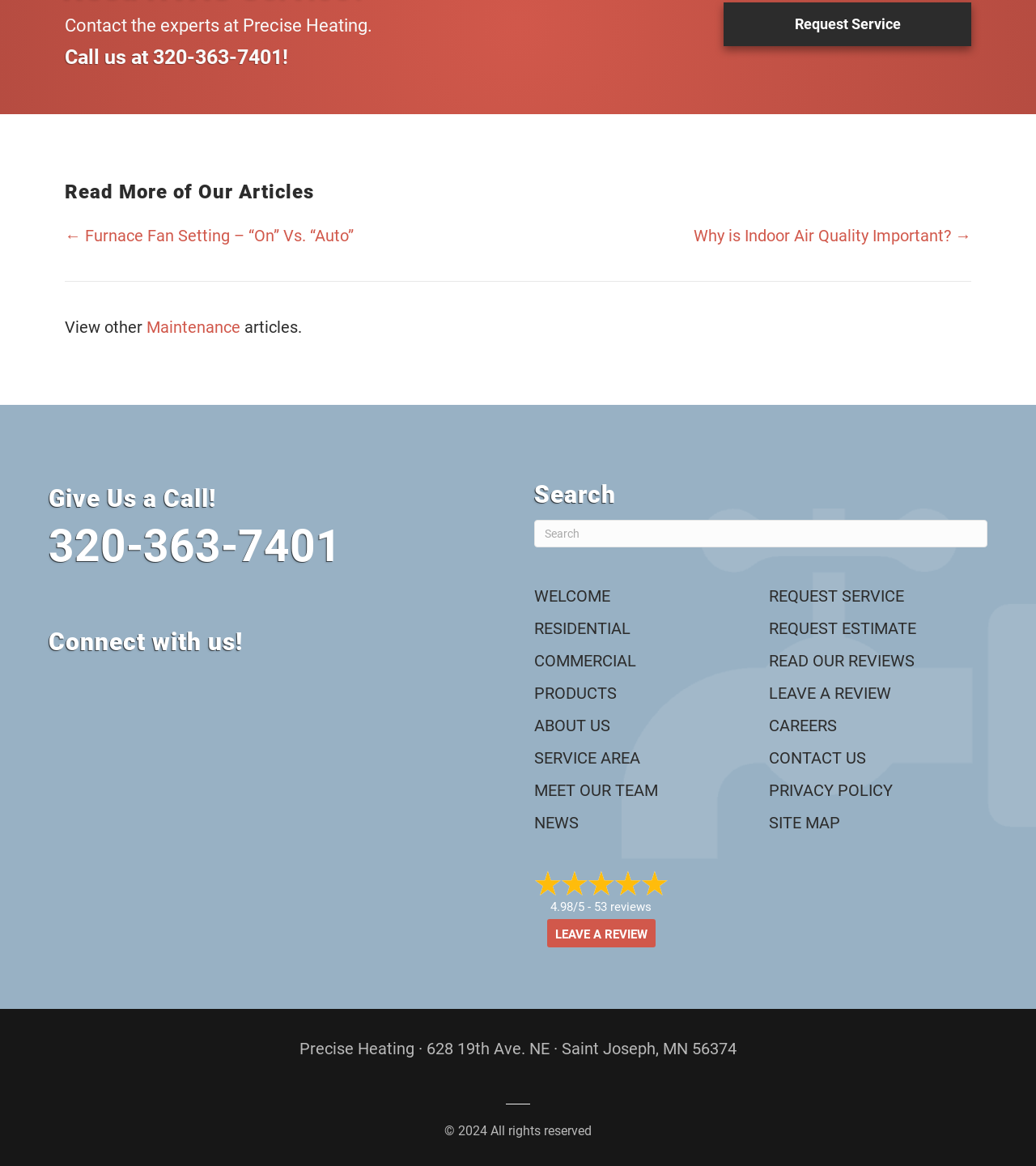Can you find the bounding box coordinates for the element that needs to be clicked to execute this instruction: "Search for something"? The coordinates should be given as four float numbers between 0 and 1, i.e., [left, top, right, bottom].

[0.516, 0.446, 0.953, 0.469]